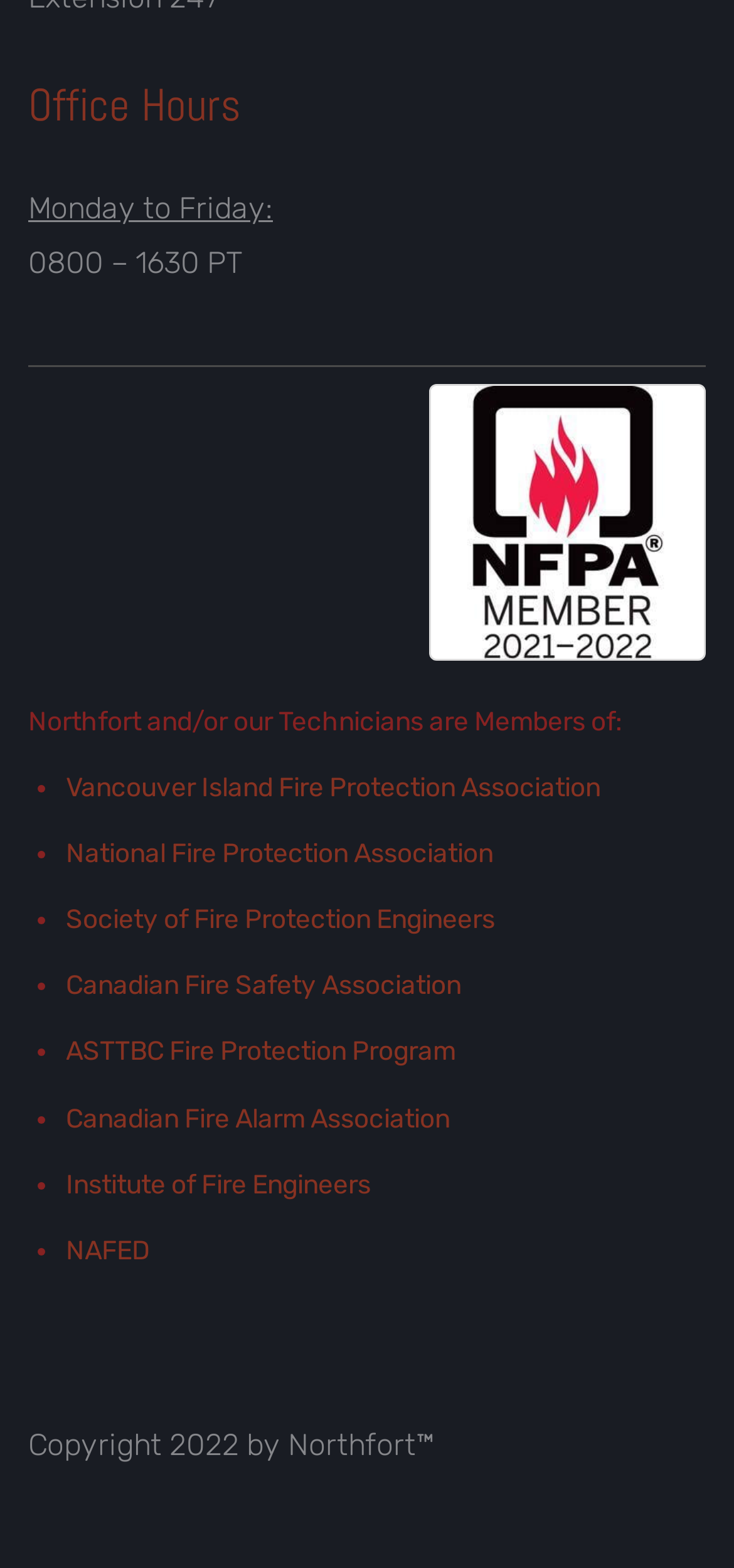Respond with a single word or phrase:
How many associations is Northfort a member of?

7